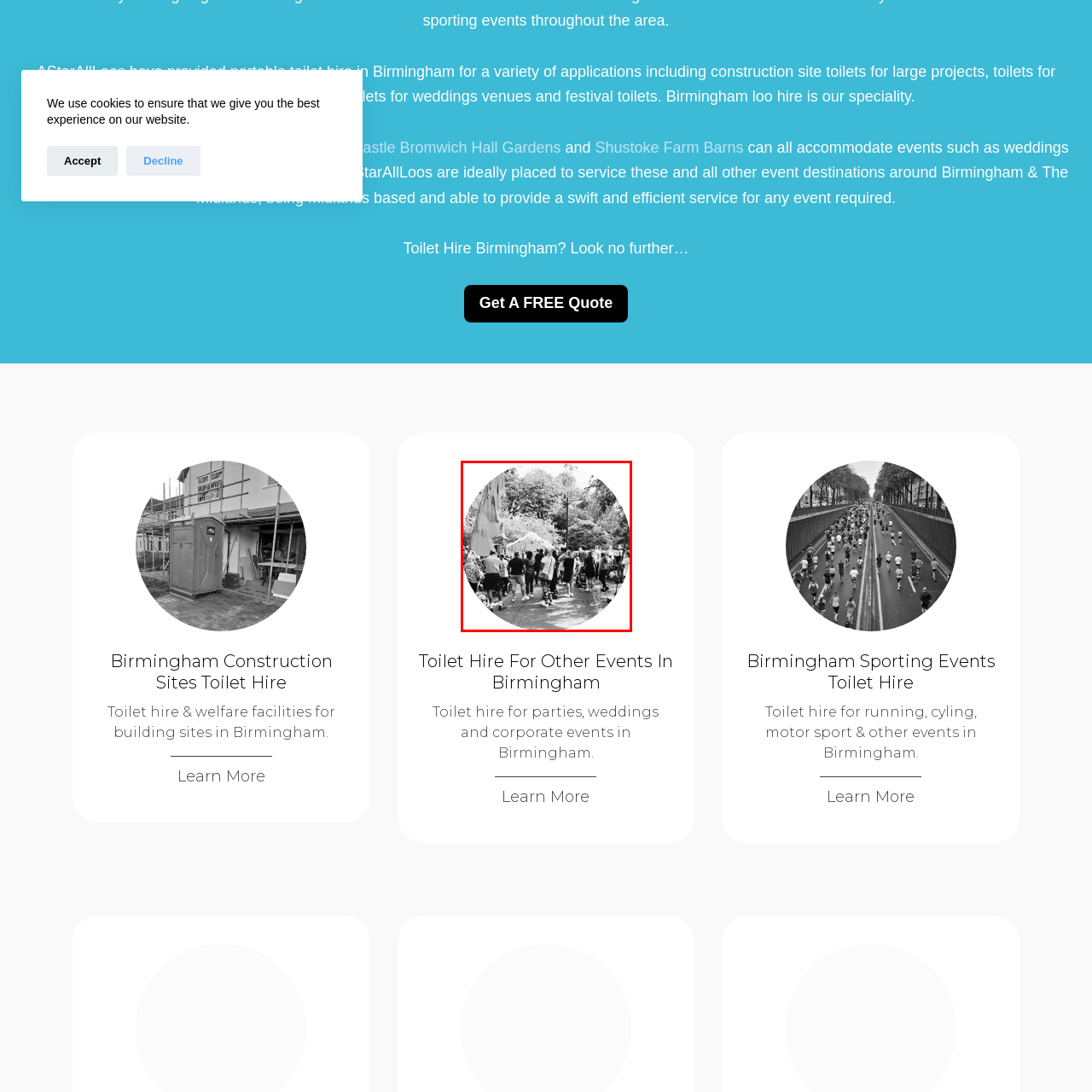Elaborate on the scene depicted within the red bounding box in the image.

This image captures a lively outdoor event, showcasing a crowd gathered in a park-like setting. The attendees, a diverse group of men and women, stand facing a large tent, suggesting that something engaging is taking place—possibly a performance, ceremony, or festival activity. The scene is imbued with a sense of community and shared experience, highlighted by the greenery of the trees surrounding the area and the informal attire of the participants. The overall atmosphere conveys excitement and social interaction, emphasizing the joy of gathering for festivities in Birmingham. This event might relate to various occasions, including weddings, sporting events, or other community celebrations, reflecting the vibrant spirit of the region.